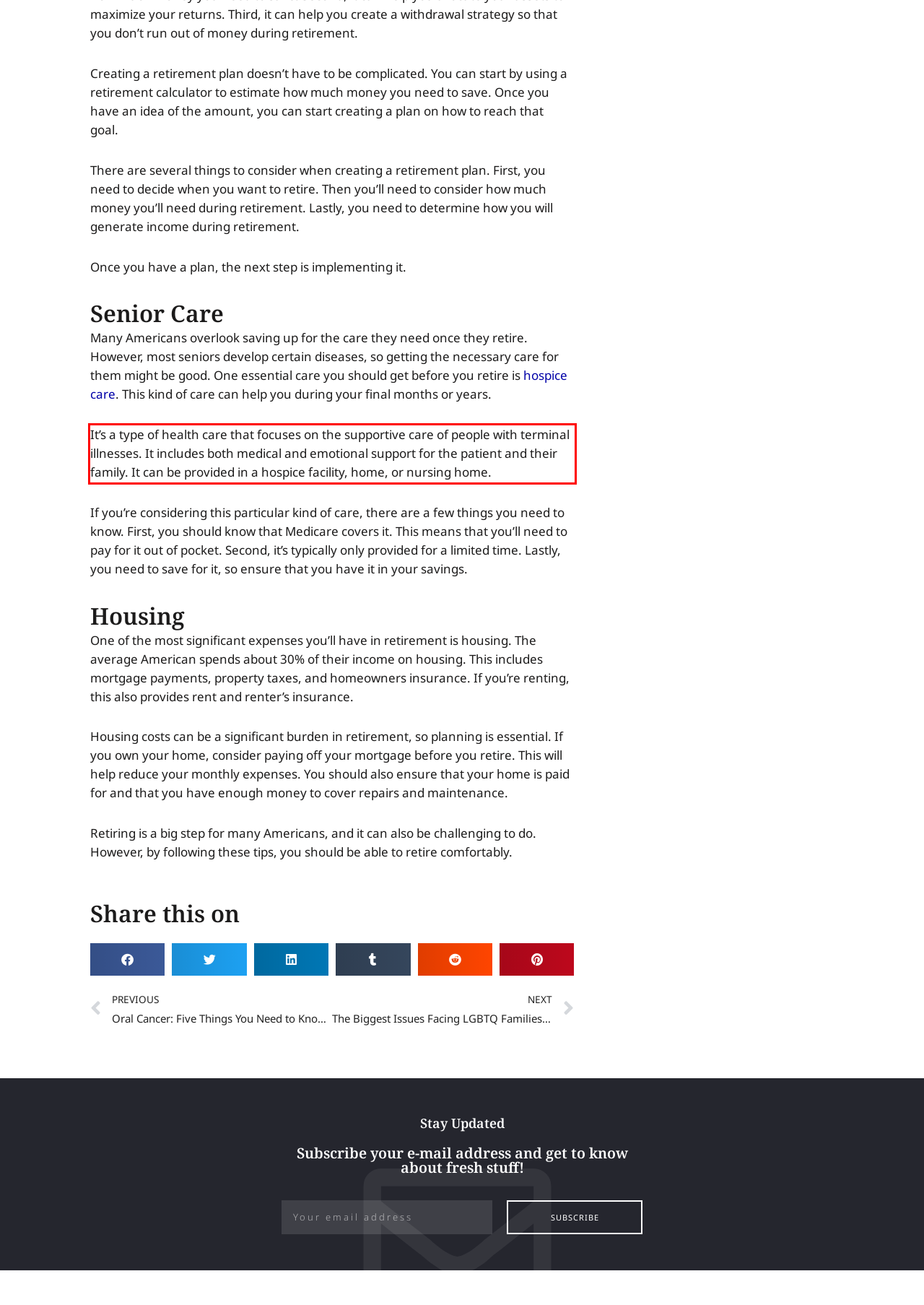Please look at the screenshot provided and find the red bounding box. Extract the text content contained within this bounding box.

It’s a type of health care that focuses on the supportive care of people with terminal illnesses. It includes both medical and emotional support for the patient and their family. It can be provided in a hospice facility, home, or nursing home.